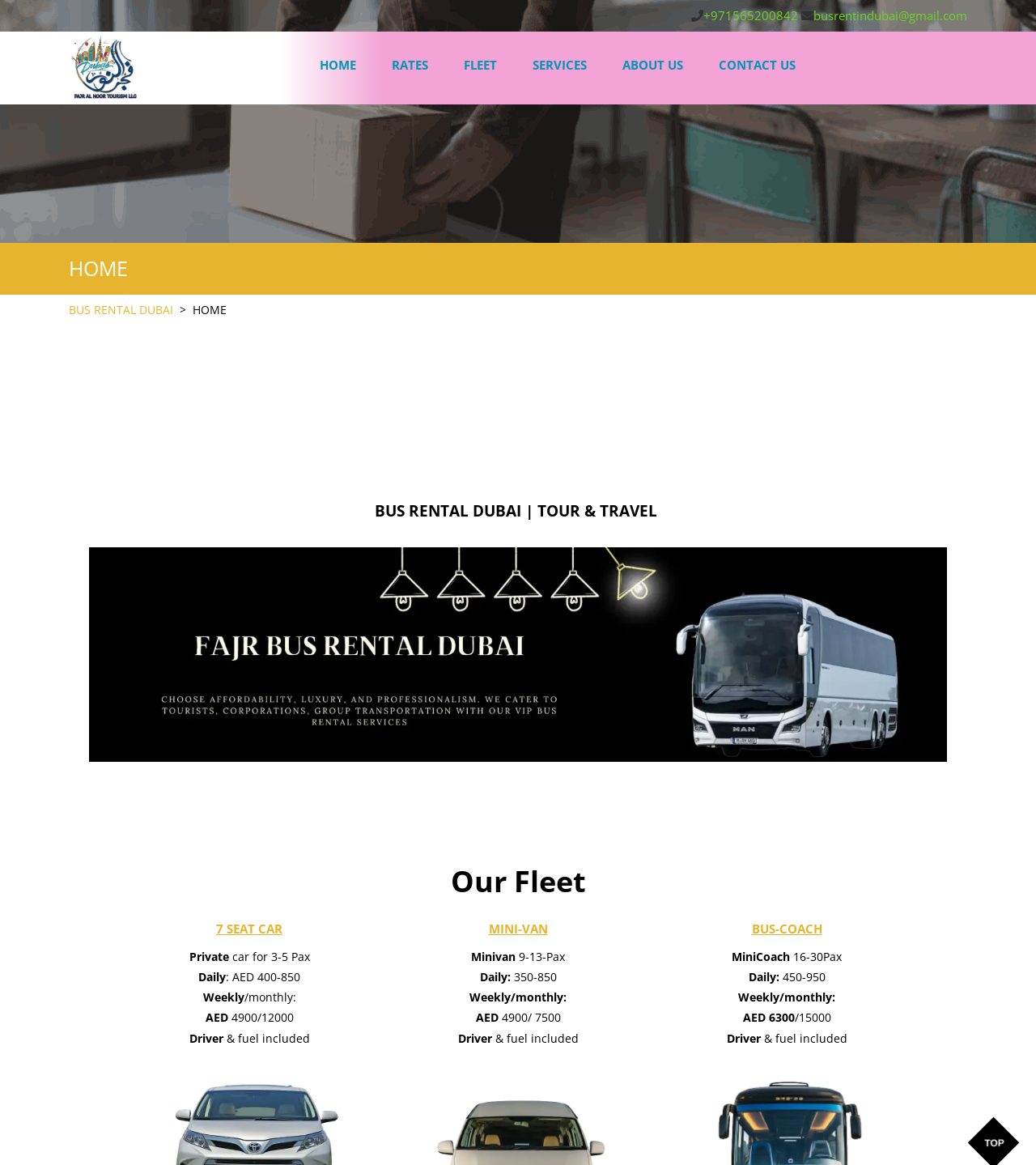Can you find the bounding box coordinates for the element that needs to be clicked to execute this instruction: "View the fleet"? The coordinates should be given as four float numbers between 0 and 1, i.e., [left, top, right, bottom].

[0.428, 0.03, 0.491, 0.074]